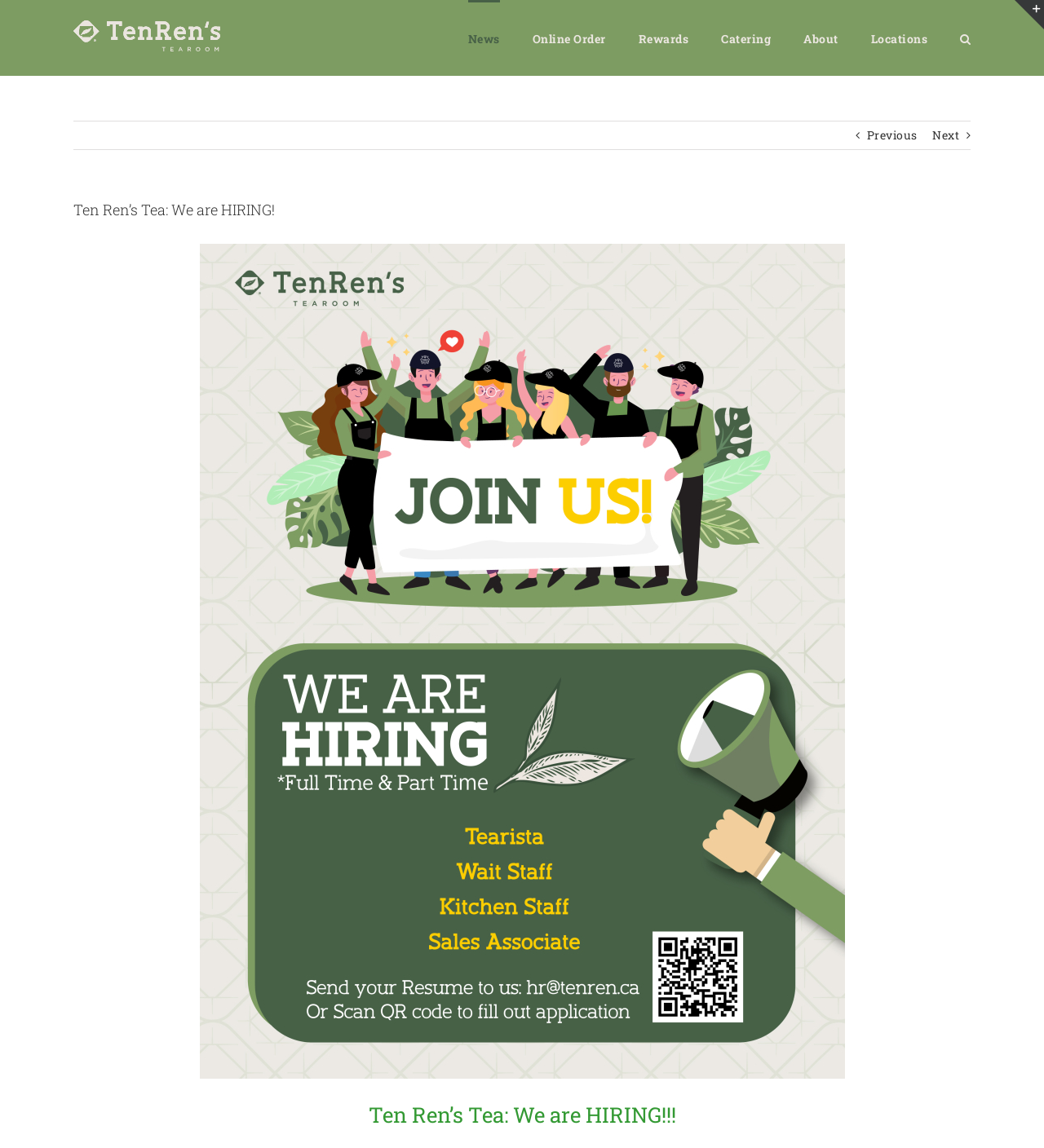Extract the bounding box coordinates for the HTML element that matches this description: "Go to Top". The coordinates should be four float numbers between 0 and 1, i.e., [left, top, right, bottom].

[0.904, 0.884, 0.941, 0.909]